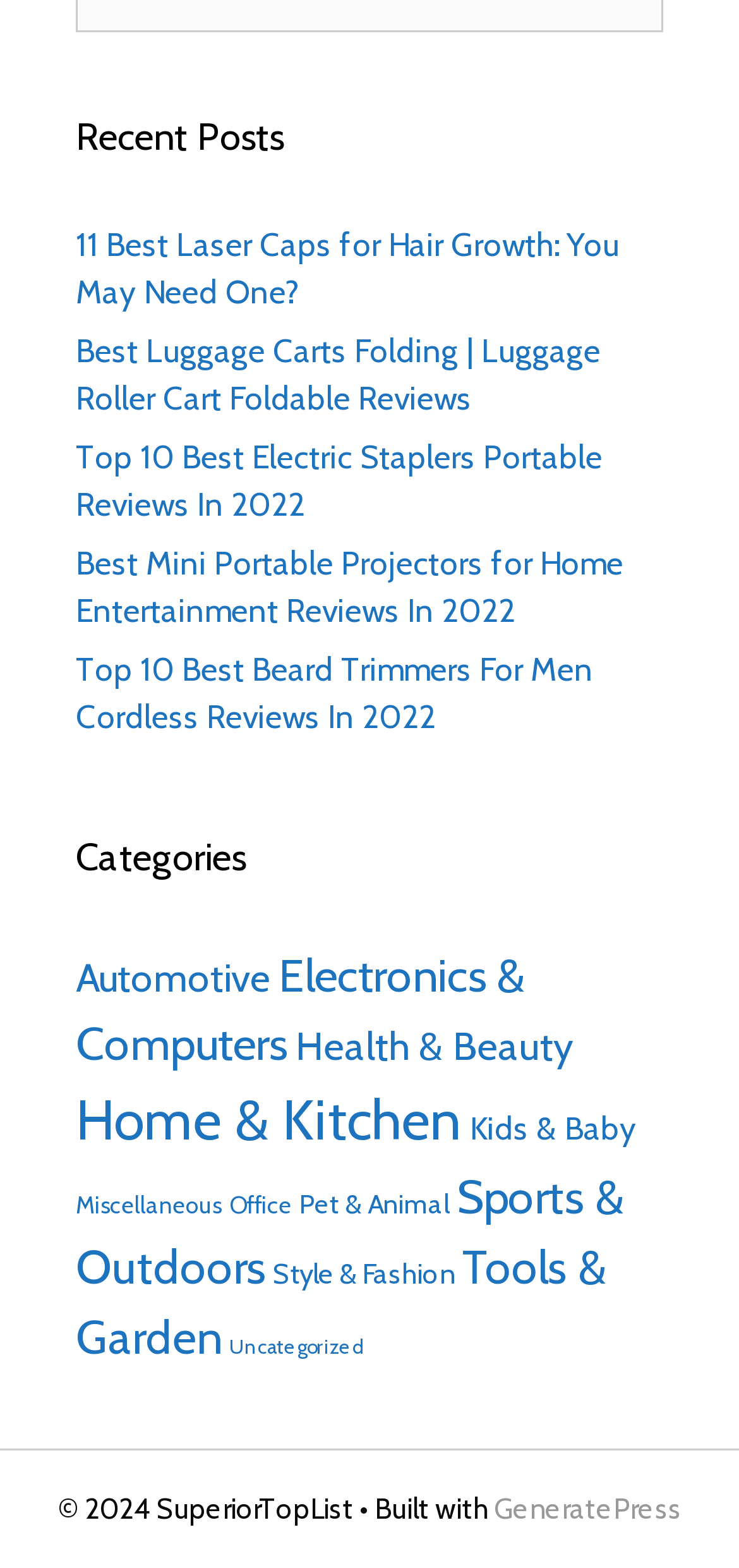Please indicate the bounding box coordinates of the element's region to be clicked to achieve the instruction: "view recent posts". Provide the coordinates as four float numbers between 0 and 1, i.e., [left, top, right, bottom].

[0.103, 0.068, 0.897, 0.105]